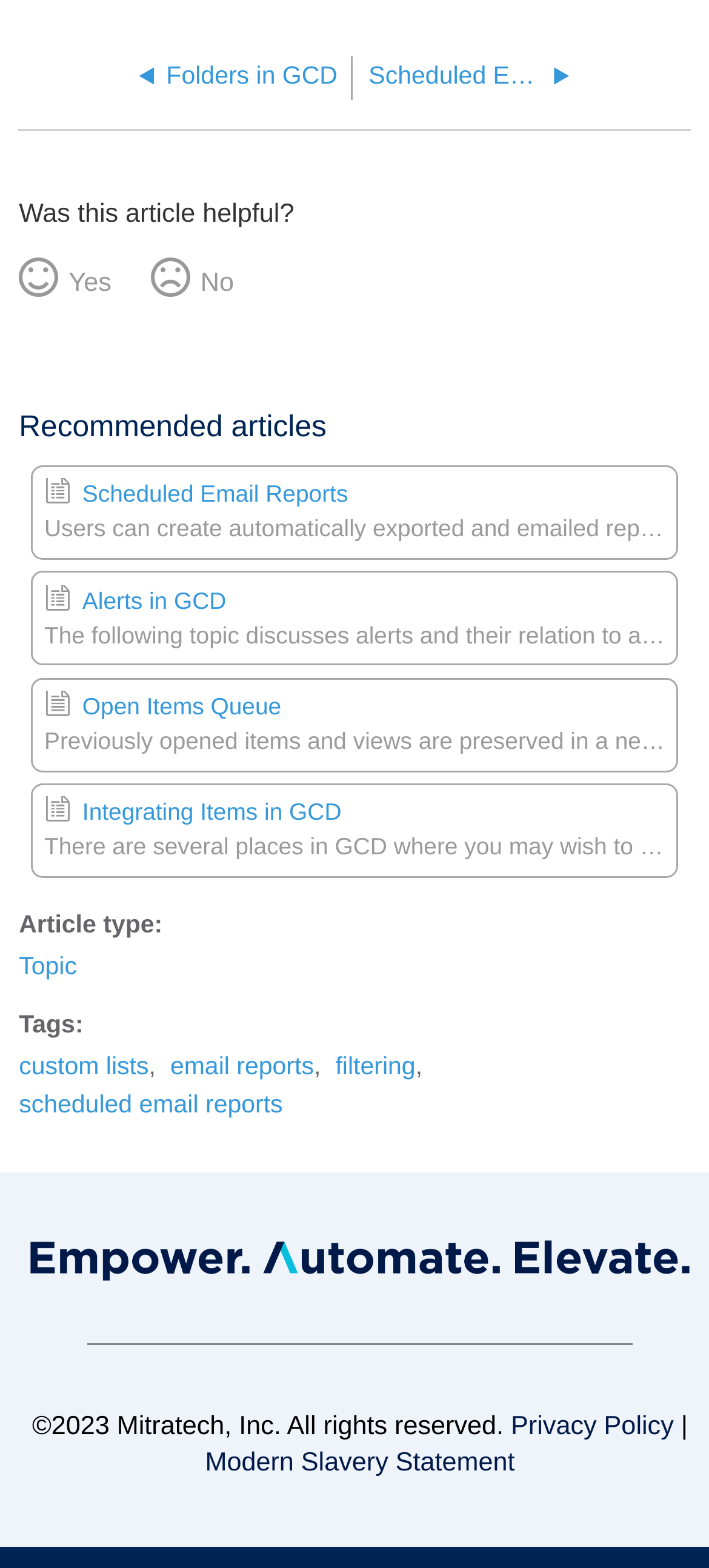Please find the bounding box coordinates of the element that must be clicked to perform the given instruction: "Click on Recommended articles". The coordinates should be four float numbers from 0 to 1, i.e., [left, top, right, bottom].

[0.027, 0.261, 0.973, 0.284]